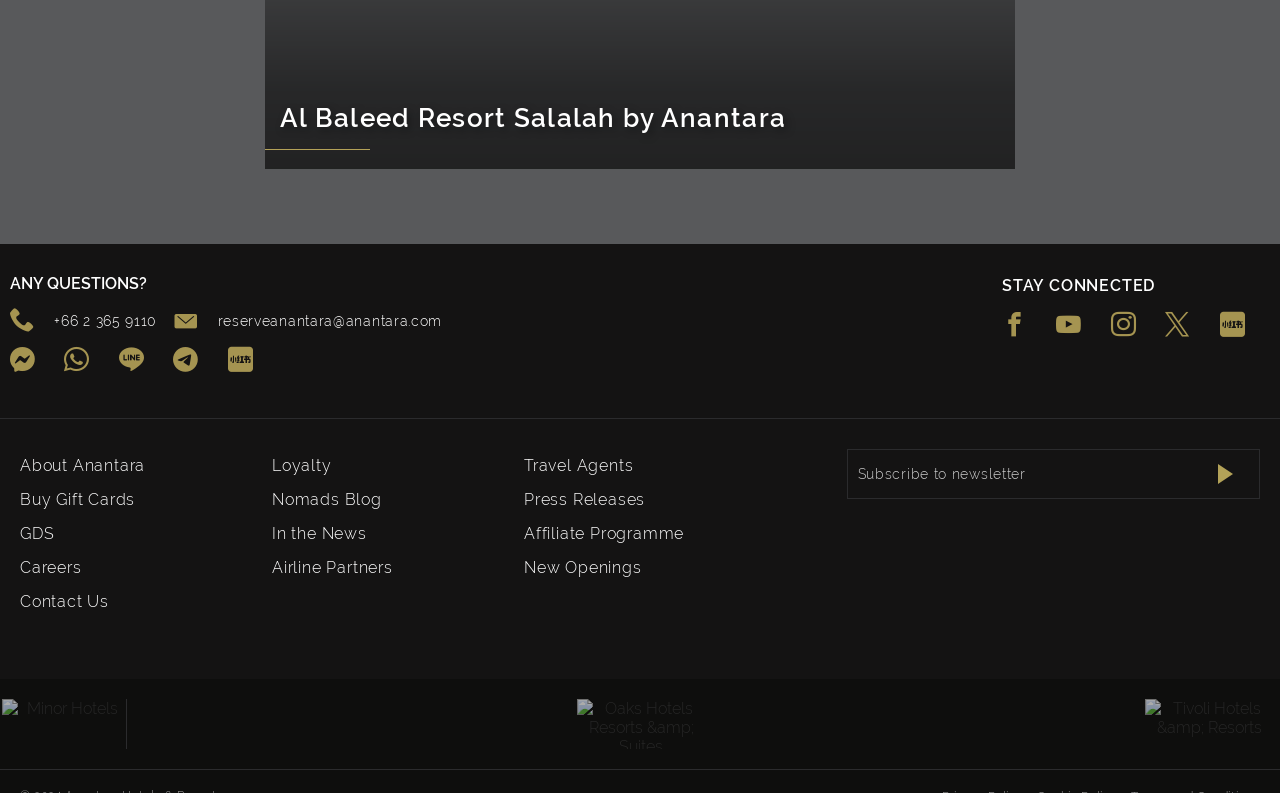Can you identify the bounding box coordinates of the clickable region needed to carry out this instruction: 'Subscribe to the newsletter'? The coordinates should be four float numbers within the range of 0 to 1, stated as [left, top, right, bottom].

[0.931, 0.566, 0.984, 0.629]